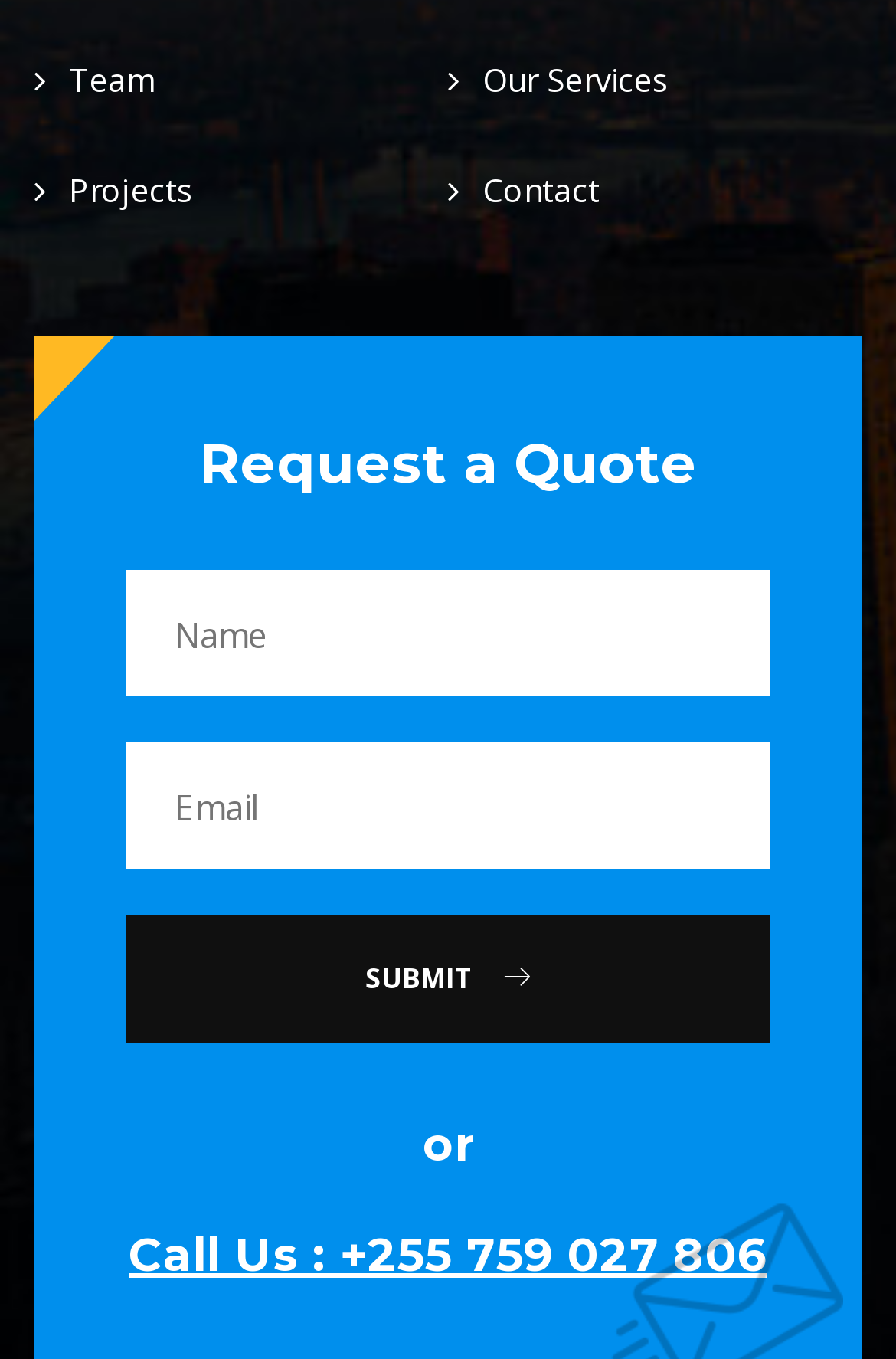Please respond to the question with a concise word or phrase:
How many input fields are in the quote request form?

2